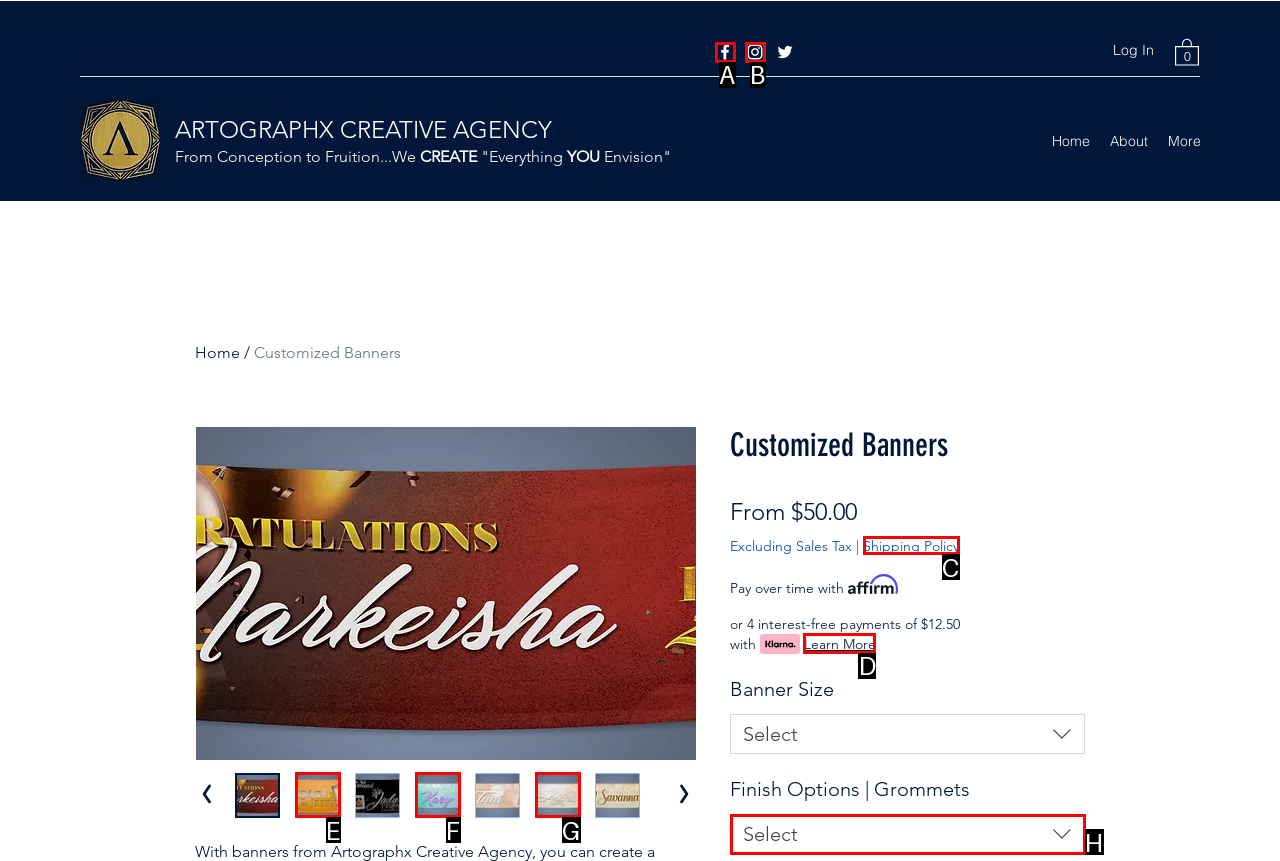Point out the specific HTML element to click to complete this task: Learn more about payment options Reply with the letter of the chosen option.

D